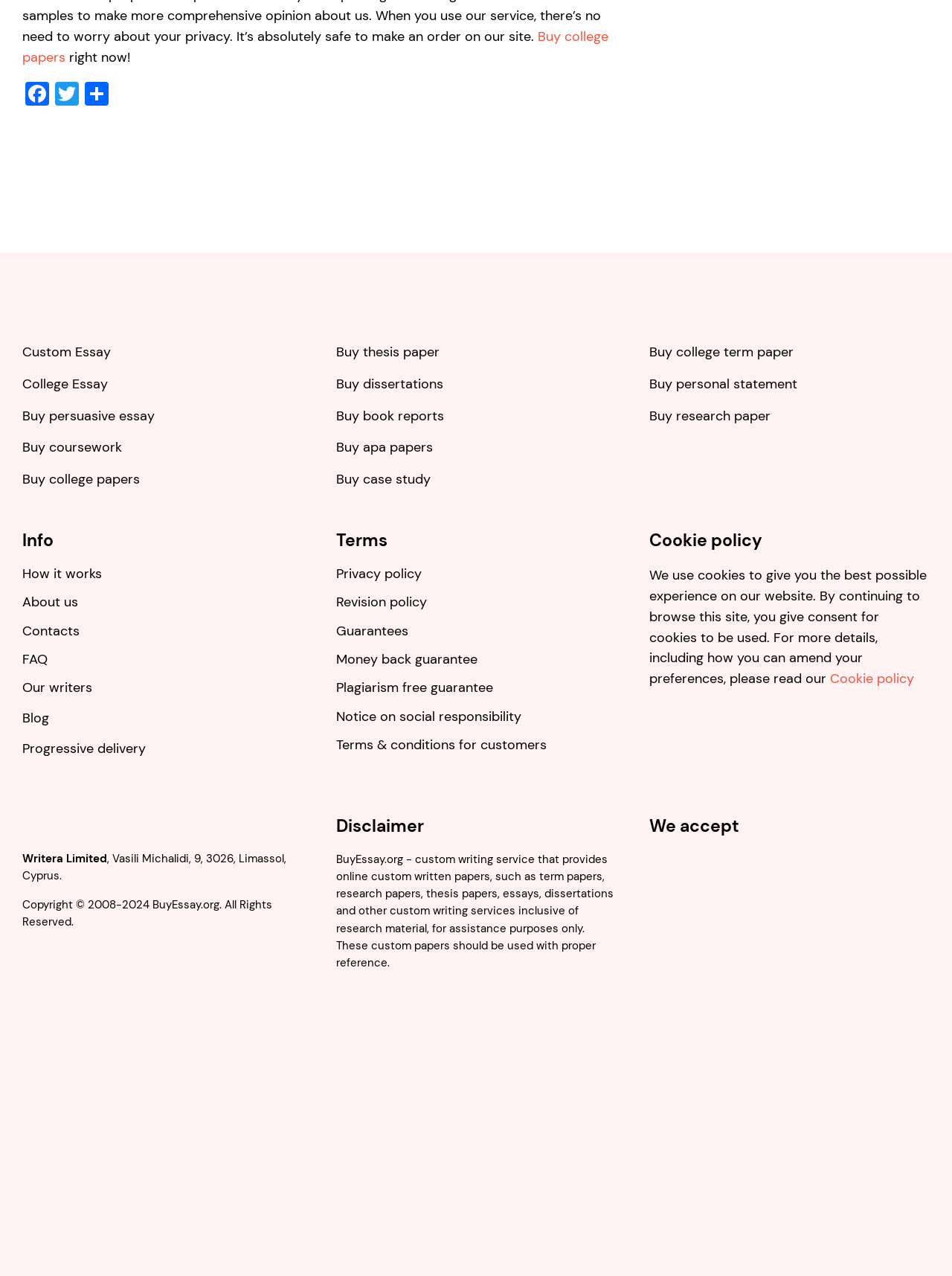Could you specify the bounding box coordinates for the clickable section to complete the following instruction: "Click on 'Buy college papers'"?

[0.023, 0.022, 0.639, 0.052]